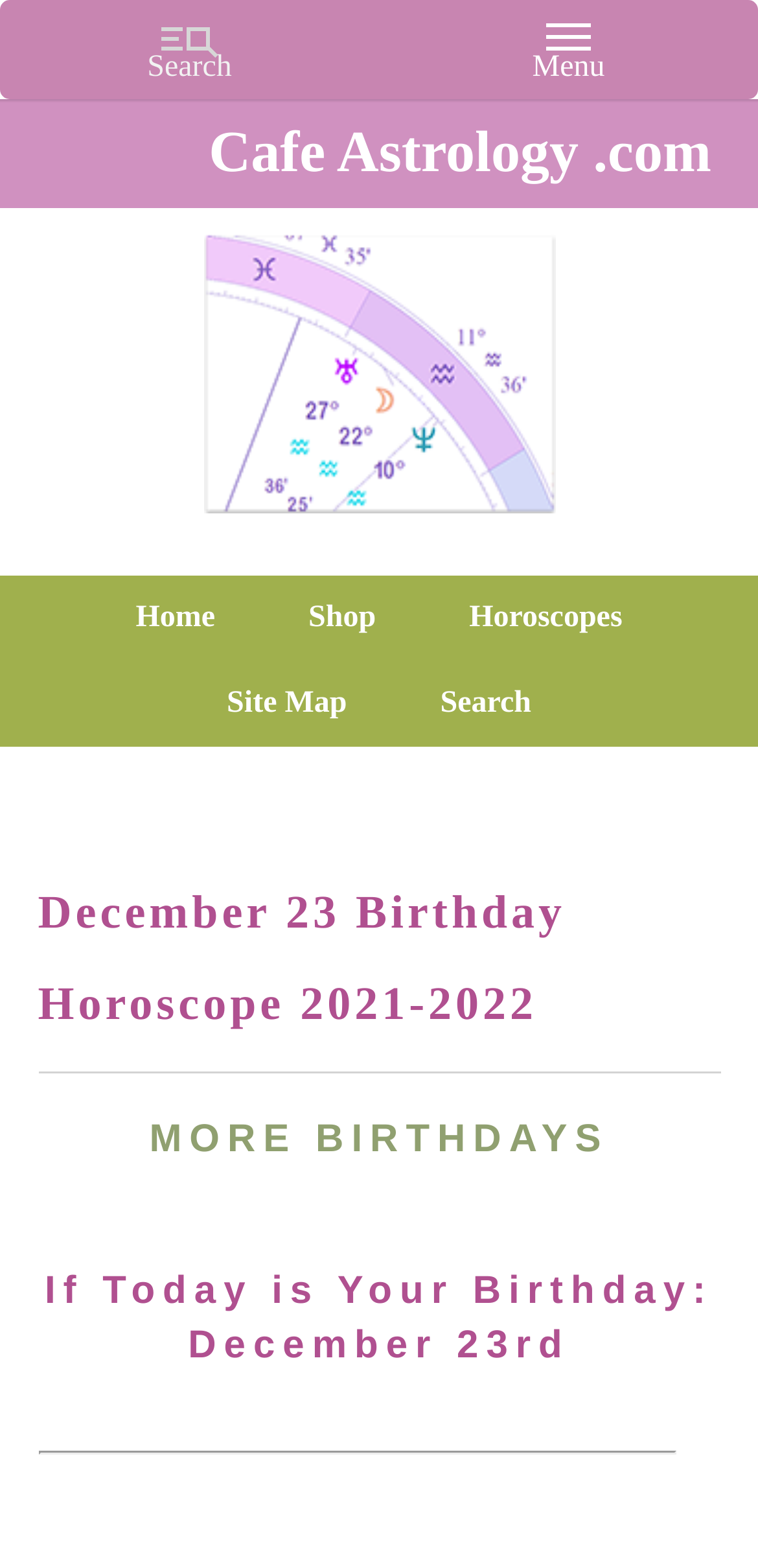Based on the image, please elaborate on the answer to the following question:
What is the topic of the webpage?

I inferred the topic of the webpage by looking at the heading 'If Today is Your Birthday: December 23rd' and the overall structure of the webpage, which suggests that it is providing horoscope information for people born on December 23rd.